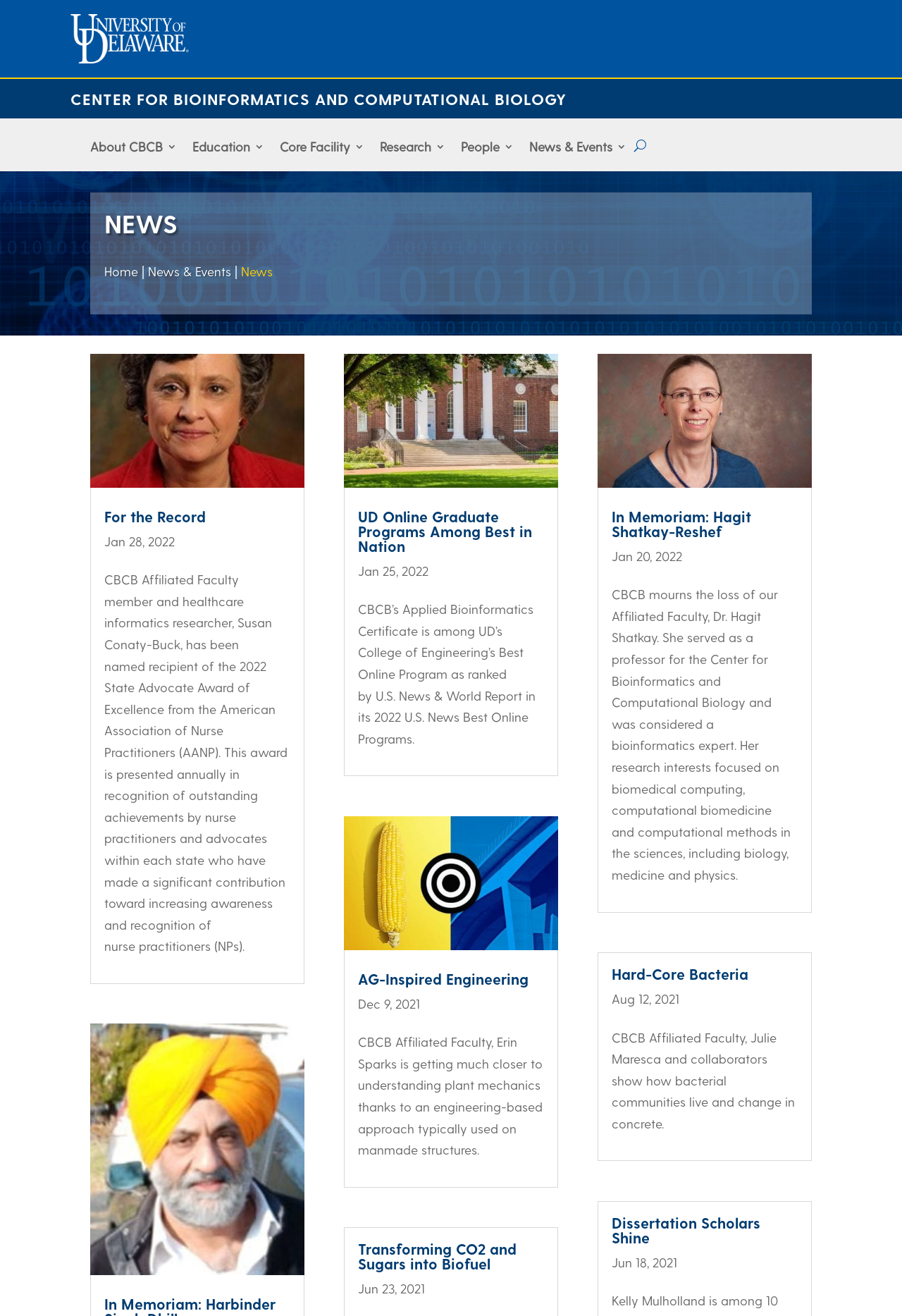Kindly determine the bounding box coordinates of the area that needs to be clicked to fulfill this instruction: "View the 'In Memoriam: Harbinder Singh Dhillon' article".

[0.1, 0.778, 0.337, 0.969]